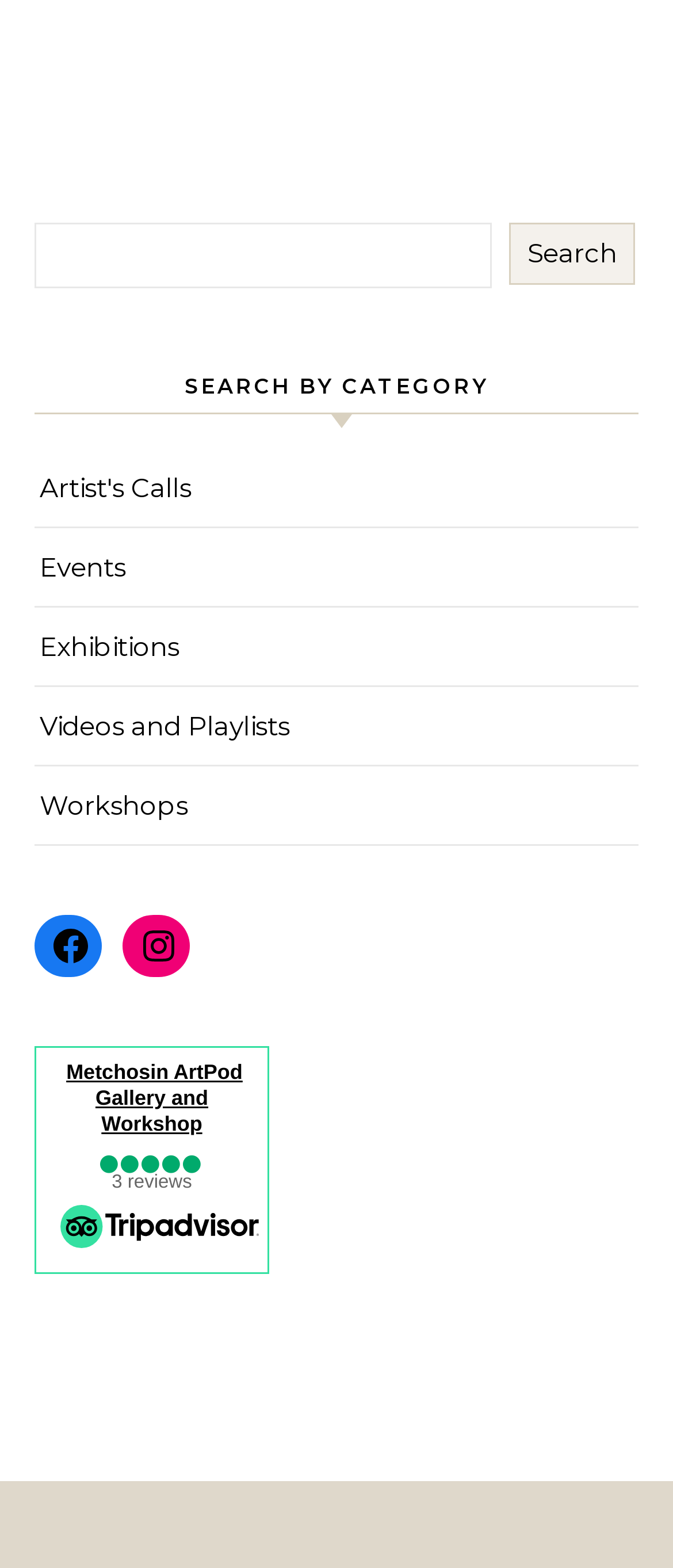Pinpoint the bounding box coordinates of the area that must be clicked to complete this instruction: "Read Retail Destination article".

None